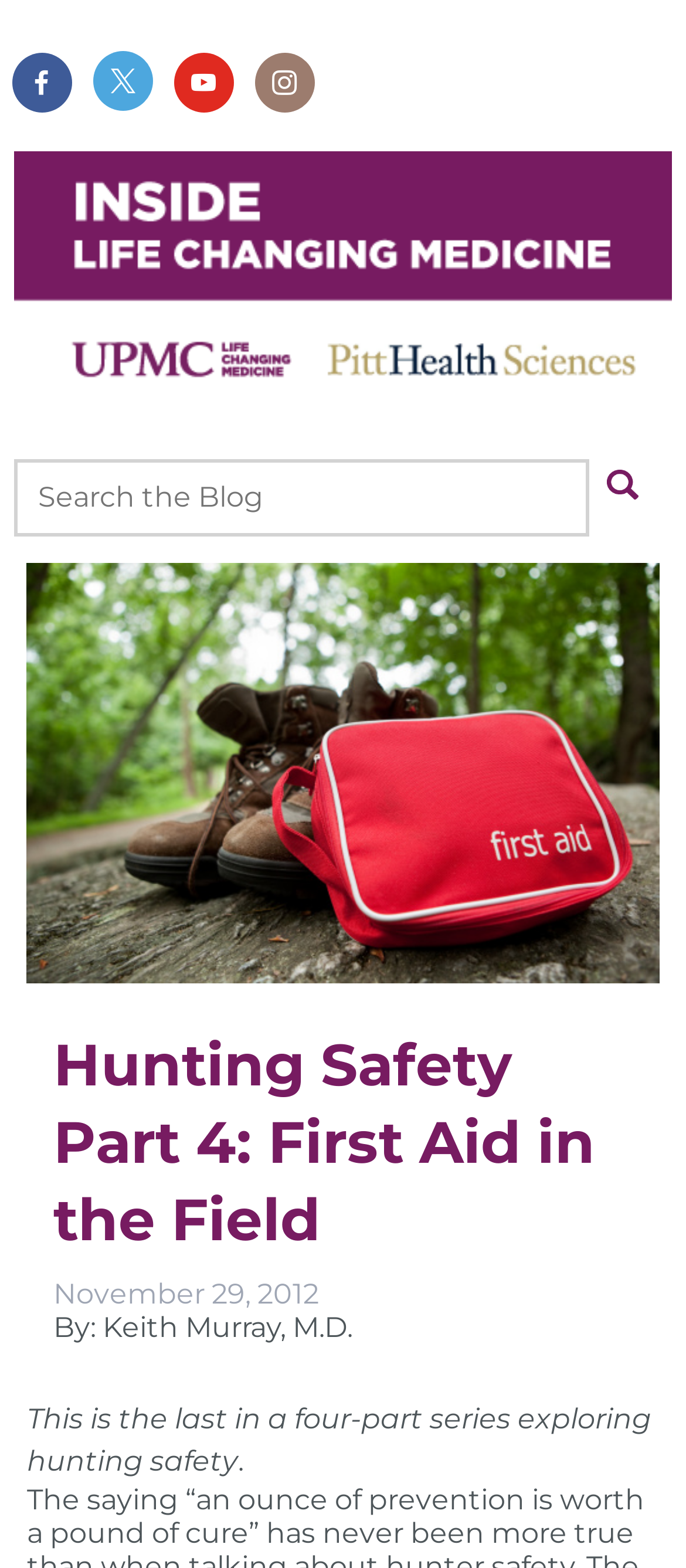Review the image closely and give a comprehensive answer to the question: What is the date of the article?

I found the date of the article by looking at the time element, which is located below the article title. The date is specified as 'November 29, 2012'.